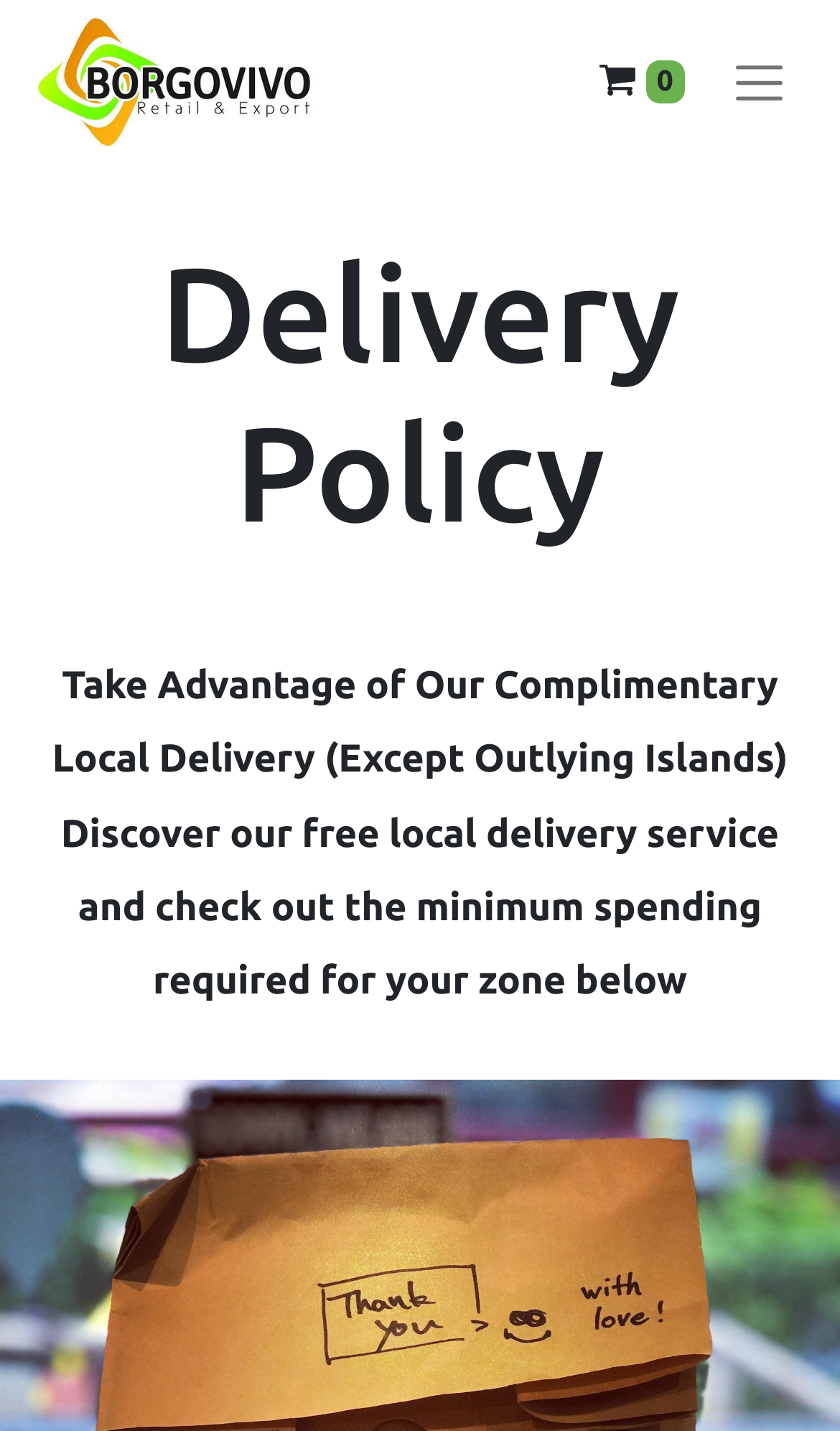From the element description aria-label="Toggle navigation", predict the bounding box coordinates of the UI element. The coordinates must be specified in the format (top-left x, top-left y, bottom-right x, bottom-right y) and should be within the 0 to 1 range.

[0.846, 0.022, 0.962, 0.093]